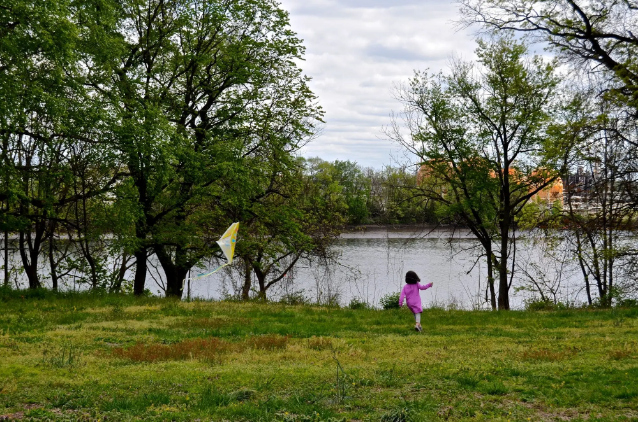What is the atmosphere of the setting?
Refer to the image and give a detailed answer to the question.

The caption describes the setting as having a tranquil yet lively atmosphere, which is suitable for a day of family outings and outdoor fun, indicating a sense of calmness and energy at the same time.